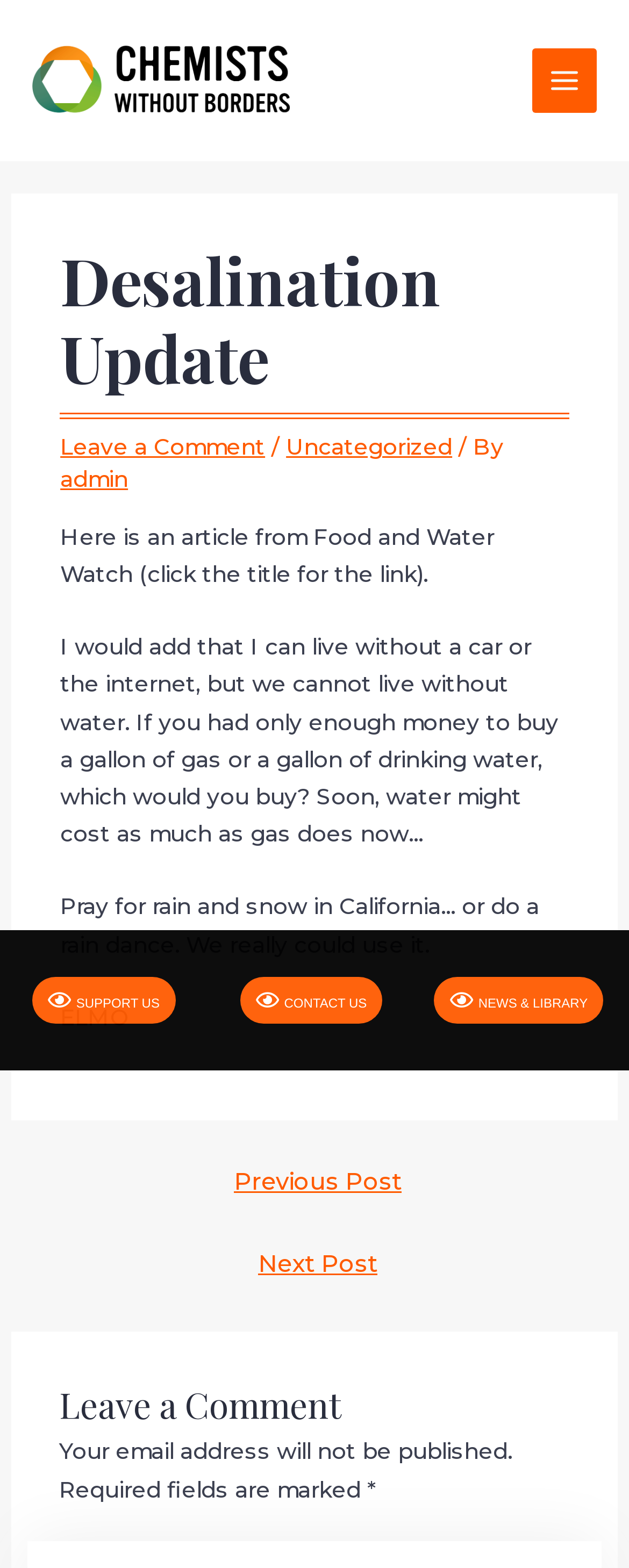Given the element description, predict the bounding box coordinates in the format (top-left x, top-left y, bottom-right x, bottom-right y), using floating point numbers between 0 and 1: Uncategorized

[0.455, 0.277, 0.719, 0.293]